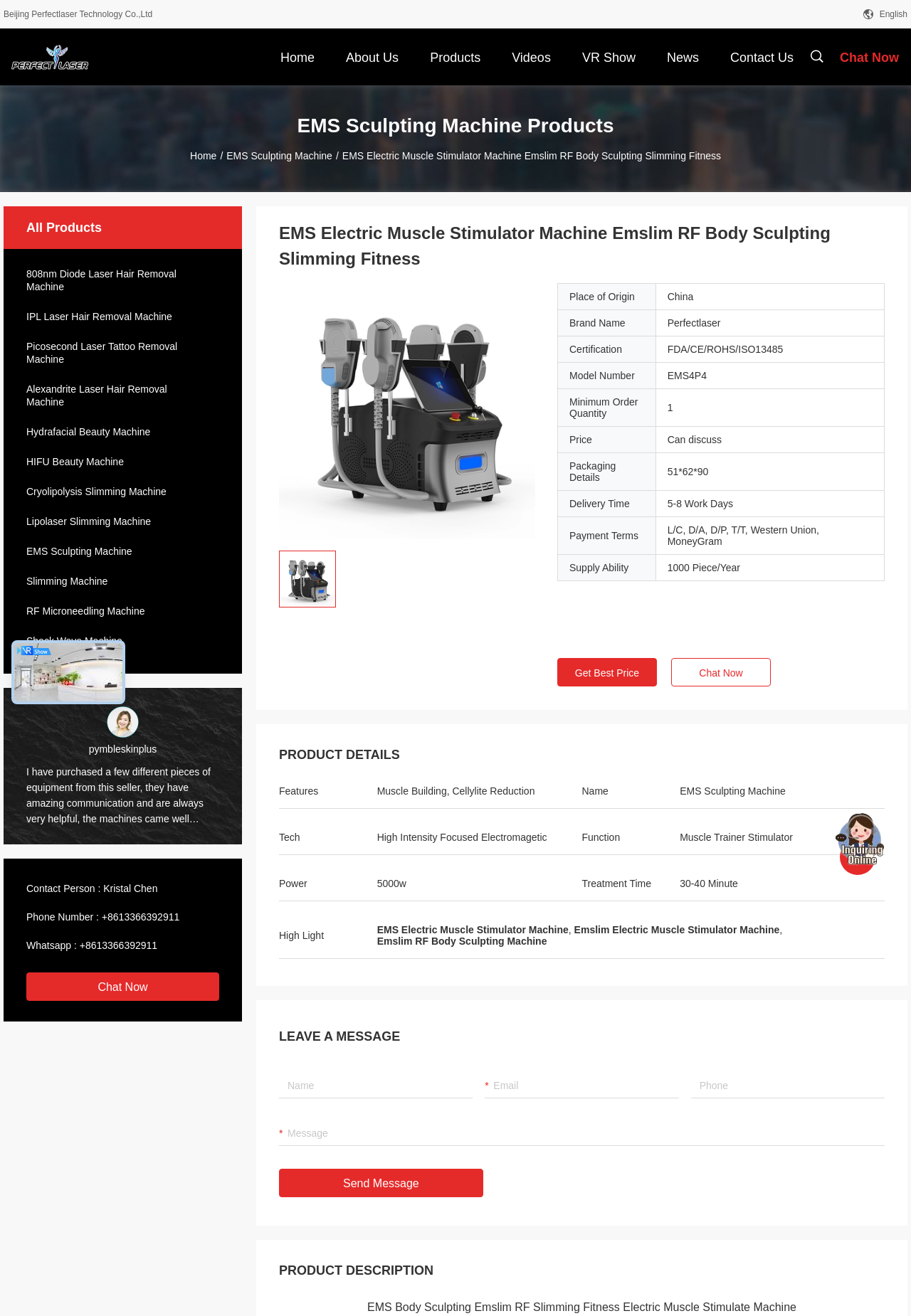Generate a thorough caption detailing the webpage content.

This webpage is about a company called Beijing Perfectlaser Technology Co., Ltd, which sells EMS Electric Muscle Stimulator Machine Emslim RF Body Sculpting Slimming Fitness products. 

At the top of the page, there is a navigation menu with links to different sections of the website, including Home, About Us, Products, Videos, VR Show, News, and Contact Us. 

Below the navigation menu, there is a section with the company's logo and a search bar. On the right side of this section, there are links to send a message, chat now, and a language selection option.

The main content of the page is divided into two sections. The left section has a list of product categories, including 808nm Diode Laser Hair Removal Machine, IPL Laser Hair Removal Machine, and others. Each category has a heading and a link to the corresponding product page.

The right section has a detailed description of the EMS Electric Muscle Stimulator Machine Emslim RF Body Sculpting Slimming Fitness product, including its features, specifications, and customer reviews. There are three customer reviews with images, each describing their positive experience with the product and the company.

Below the product description, there is a table with the product's details, including its place of origin, brand name, certification, and model number. 

At the bottom of the page, there is a contact section with the contact person's name, phone number, and WhatsApp number, as well as a chat now button.